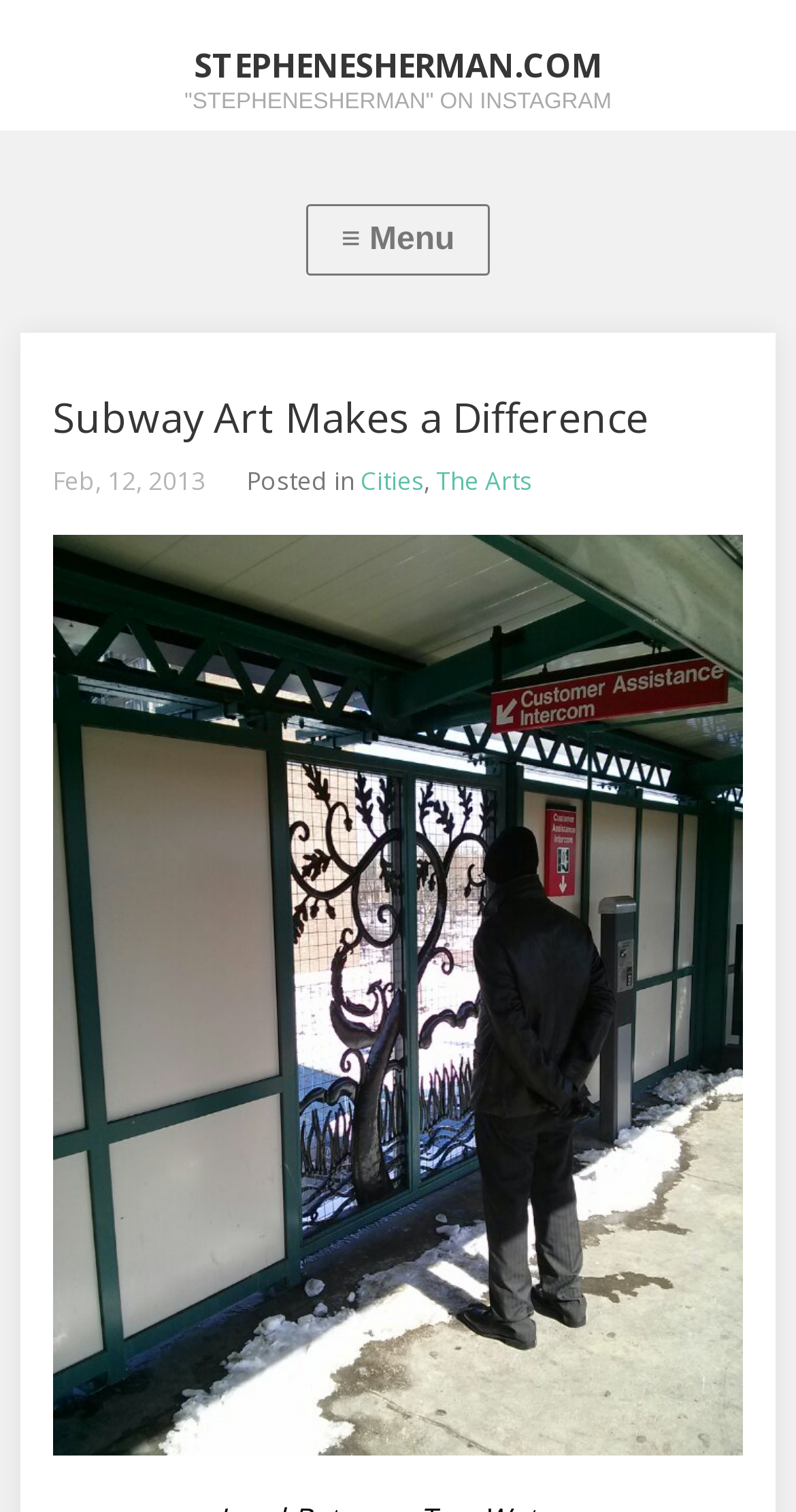What category is the post 'Subway Art Makes a Difference' filed under?
Refer to the image and provide a one-word or short phrase answer.

Cities, The Arts